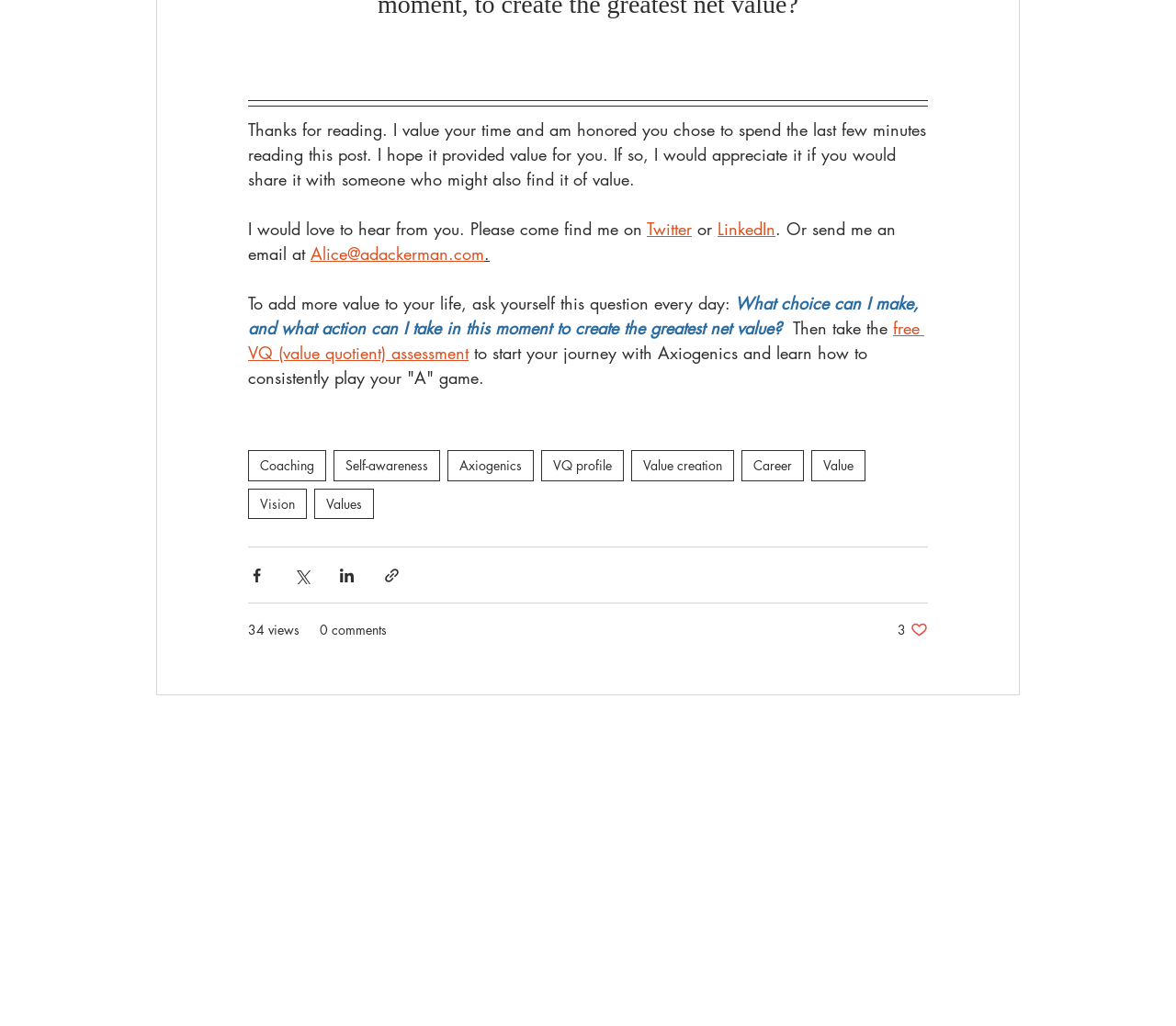Determine the bounding box coordinates for the area that needs to be clicked to fulfill this task: "Click on the Coaching tag". The coordinates must be given as four float numbers between 0 and 1, i.e., [left, top, right, bottom].

[0.211, 0.439, 0.277, 0.469]